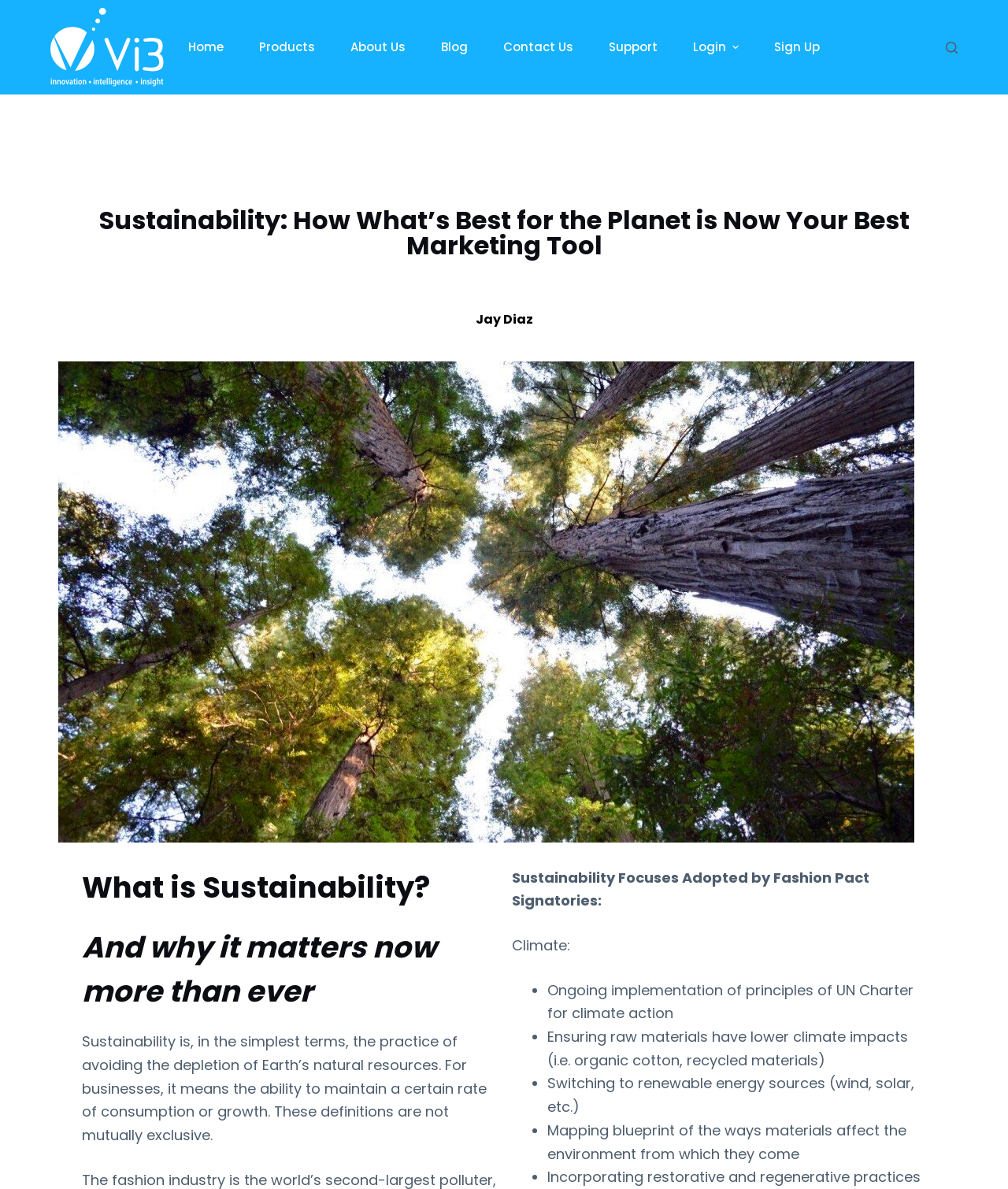Who is the author of the article on the webpage?
Refer to the image and provide a detailed answer to the question.

The author of the article on the webpage is 'Jay Diaz' which is mentioned below the heading 'Sustainability: How What’s Best for the Planet is Now Your Best Marketing Tool' along with an image.